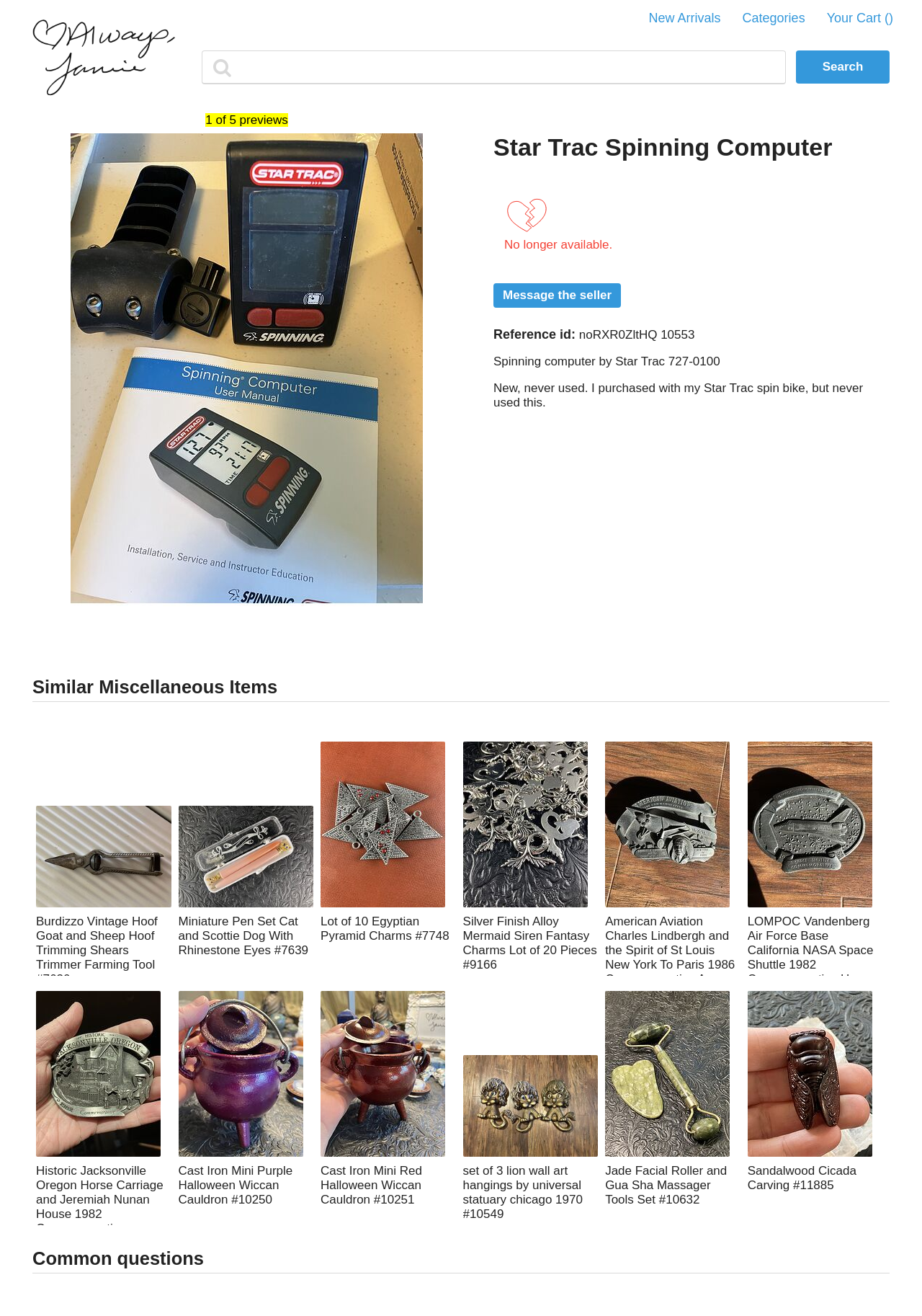Determine the bounding box coordinates of the region that needs to be clicked to achieve the task: "Message the seller".

[0.535, 0.215, 0.674, 0.234]